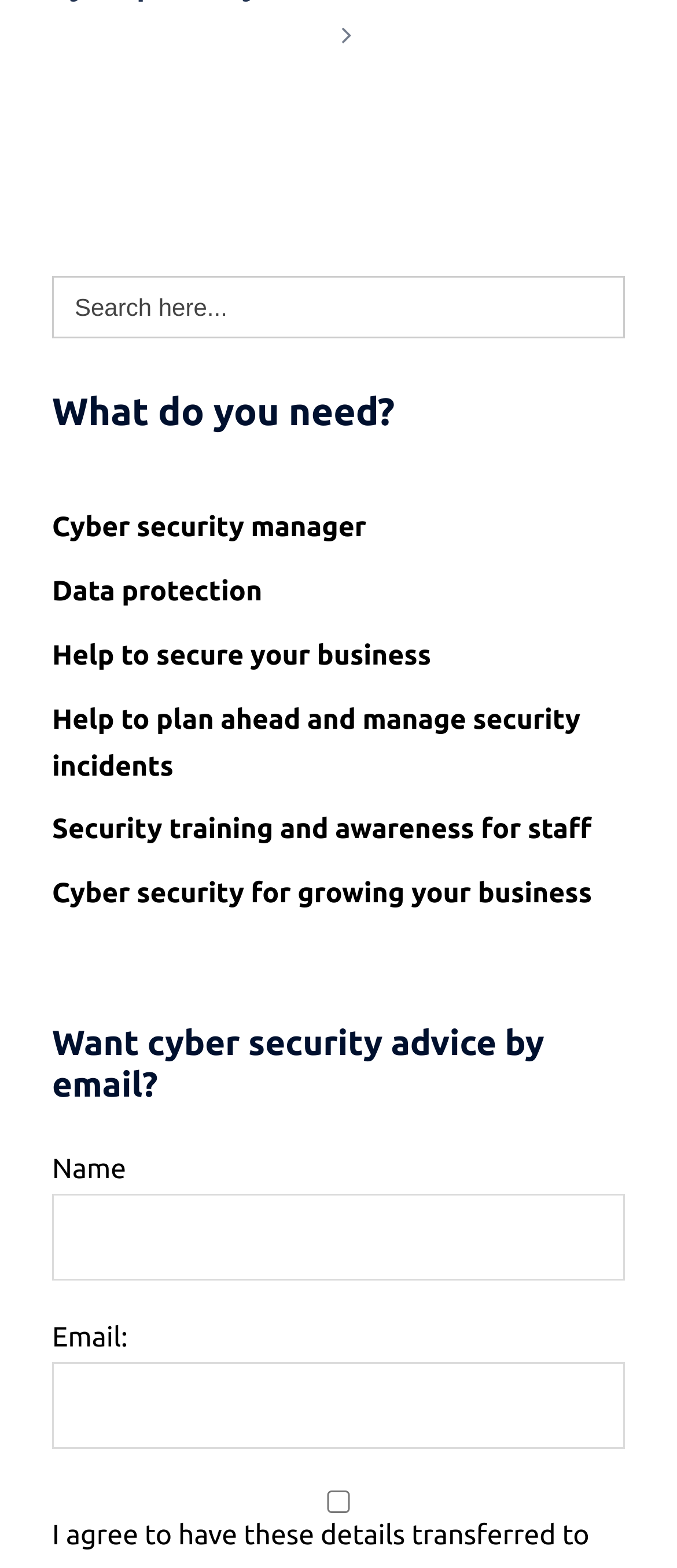Please identify the bounding box coordinates of the clickable area that will fulfill the following instruction: "Enter your name". The coordinates should be in the format of four float numbers between 0 and 1, i.e., [left, top, right, bottom].

[0.077, 0.761, 0.923, 0.817]